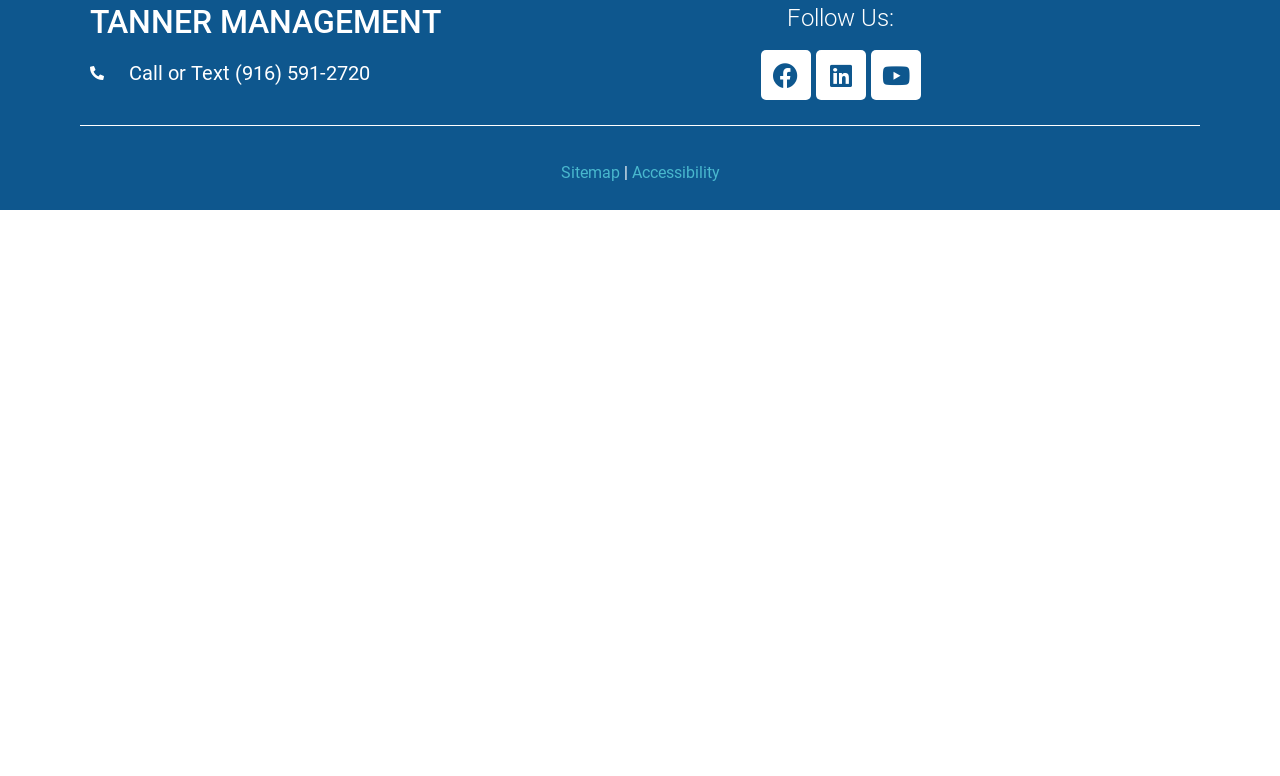Given the description "Call or Text (916) 591-2720", provide the bounding box coordinates of the corresponding UI element.

[0.07, 0.075, 0.369, 0.114]